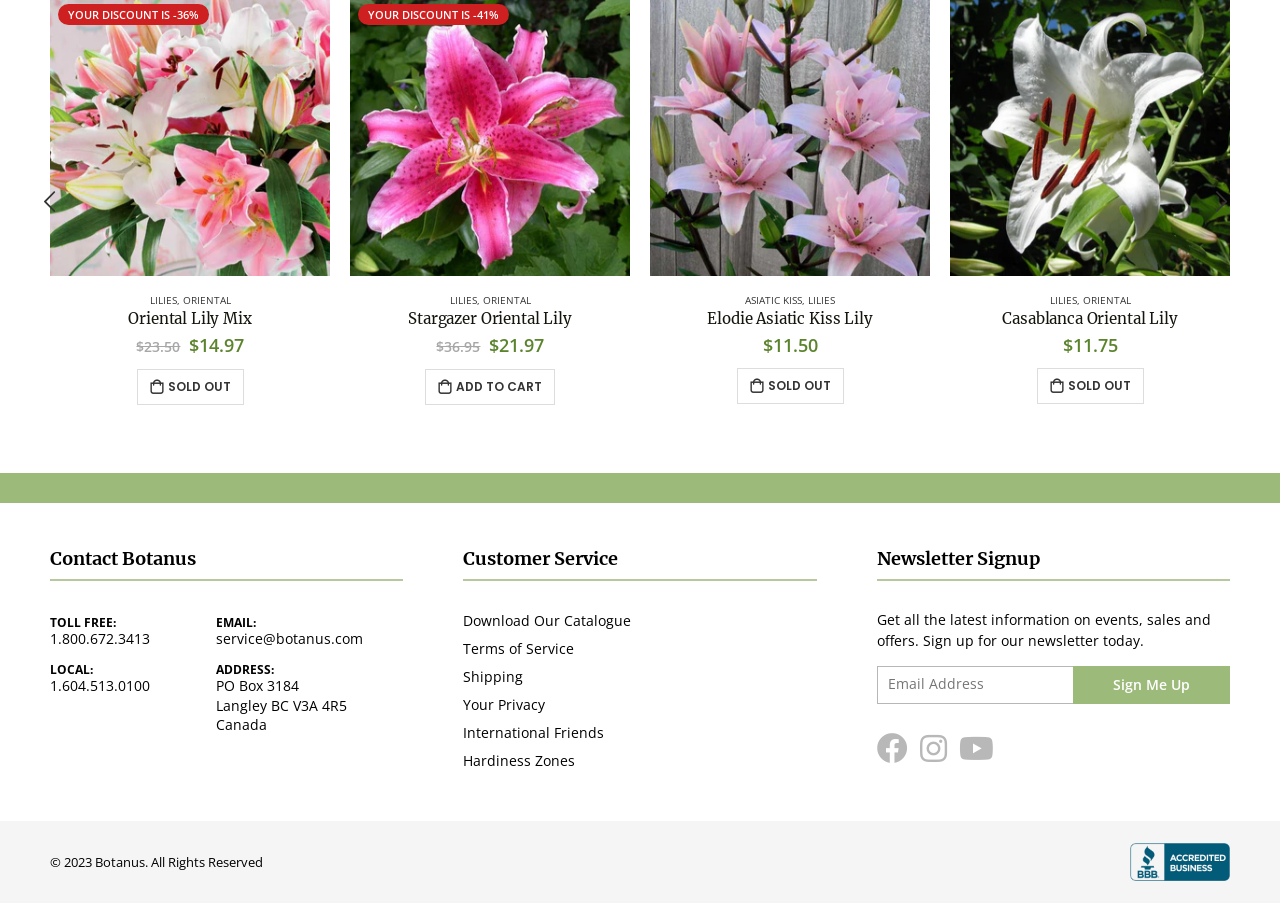Can you show the bounding box coordinates of the region to click on to complete the task described in the instruction: "View news"?

None